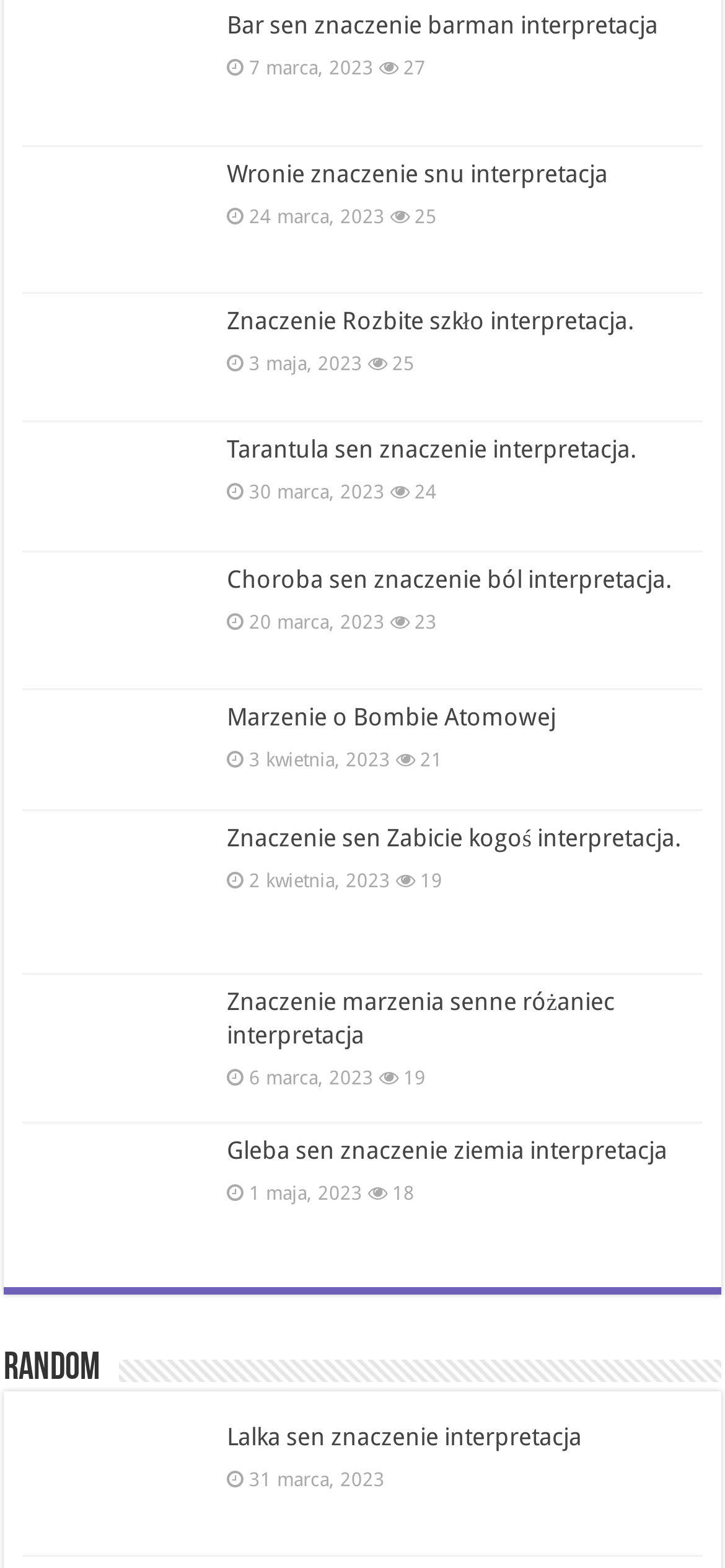Using the image as a reference, answer the following question in as much detail as possible:
What is the date of the 'Tarantula Dream Meaning Interpretation'?

I found the date associated with the 'Tarantula Dream Meaning Interpretation' by looking at the StaticText element next to the link, which says '30 marca, 2023'.